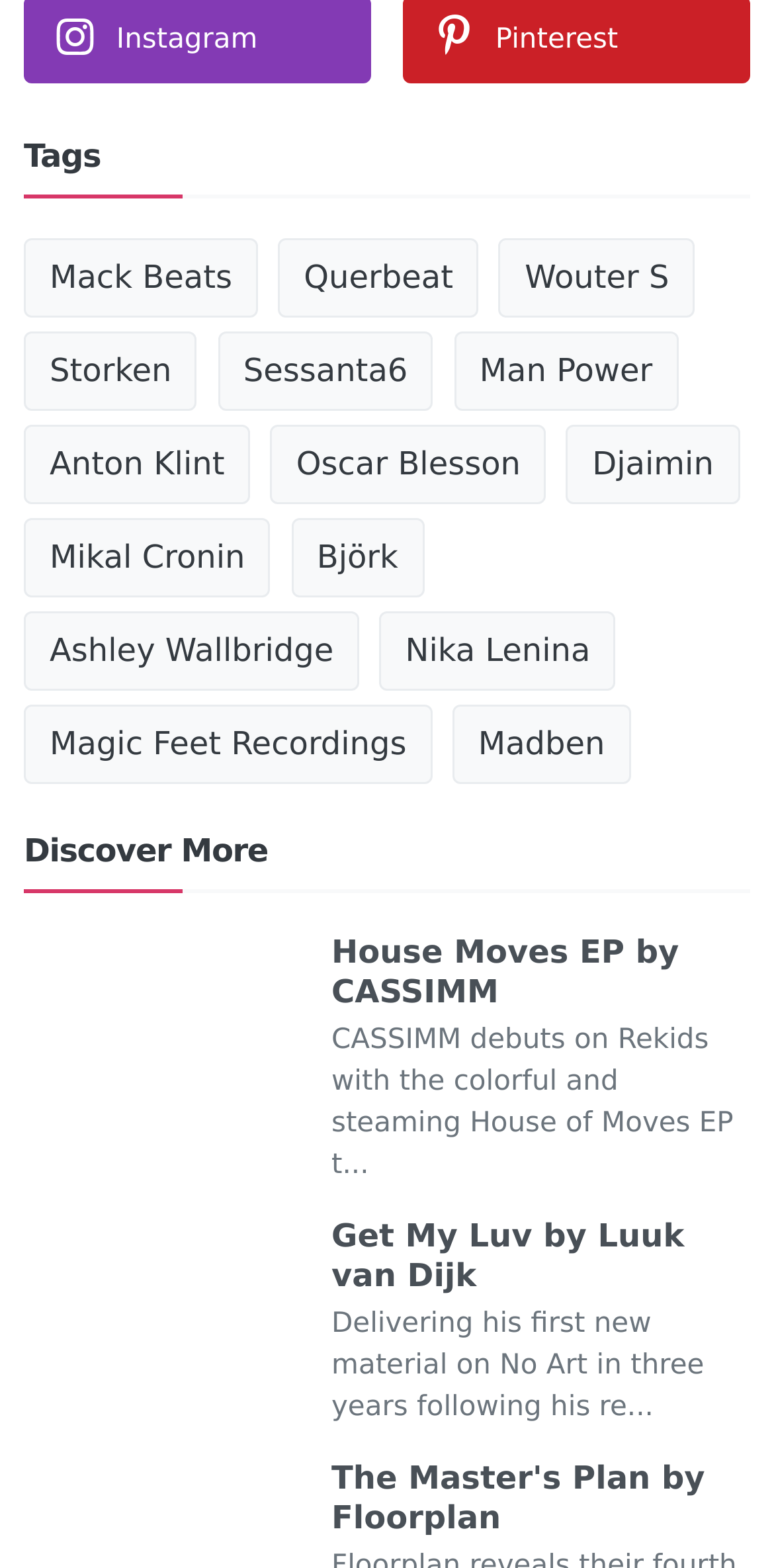What is the title of the first release listed?
Using the image, provide a concise answer in one word or a short phrase.

House Moves EP by CASSIMM